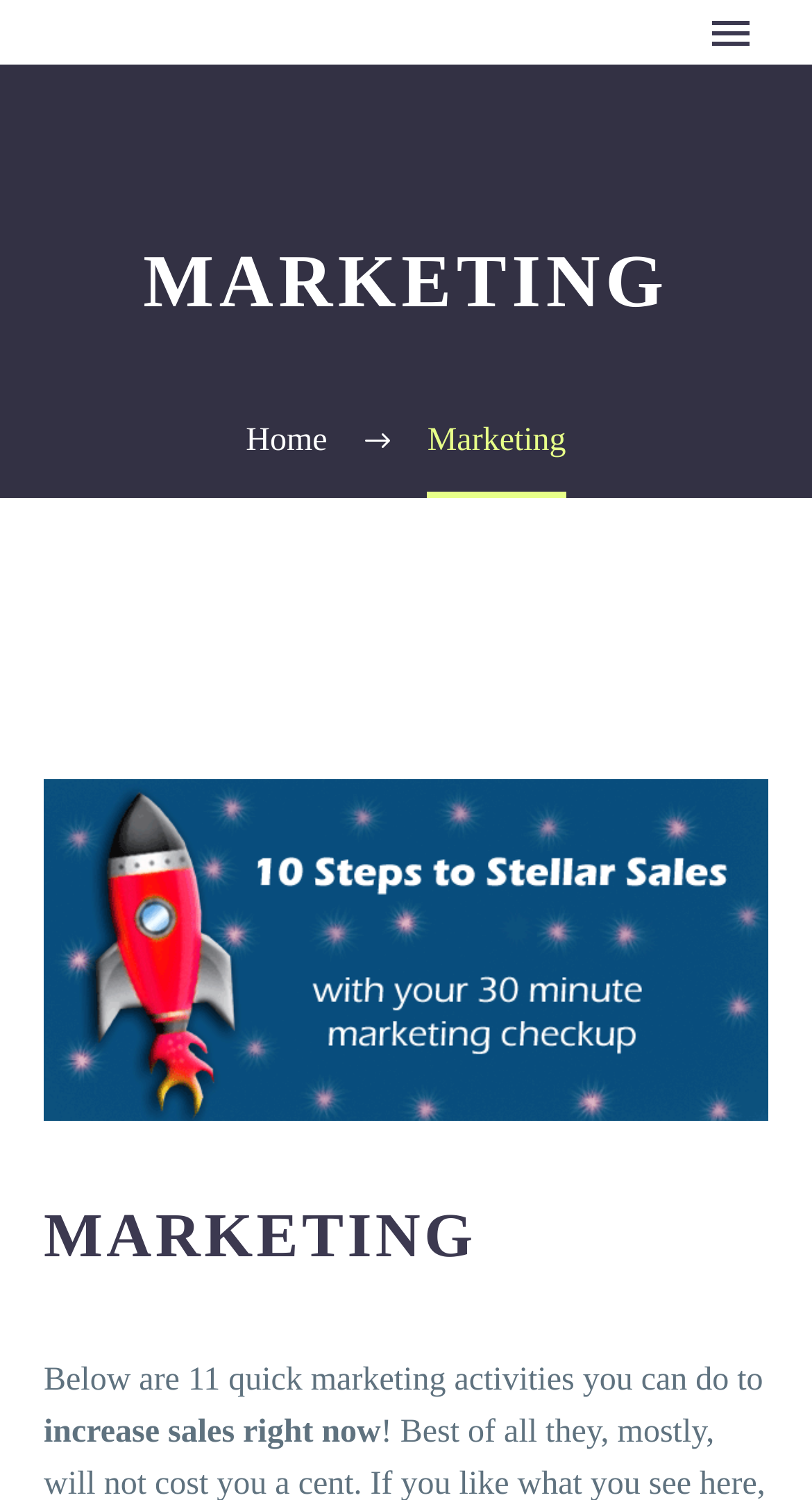How many marketing activities are mentioned on the page?
Please answer the question with a single word or phrase, referencing the image.

11